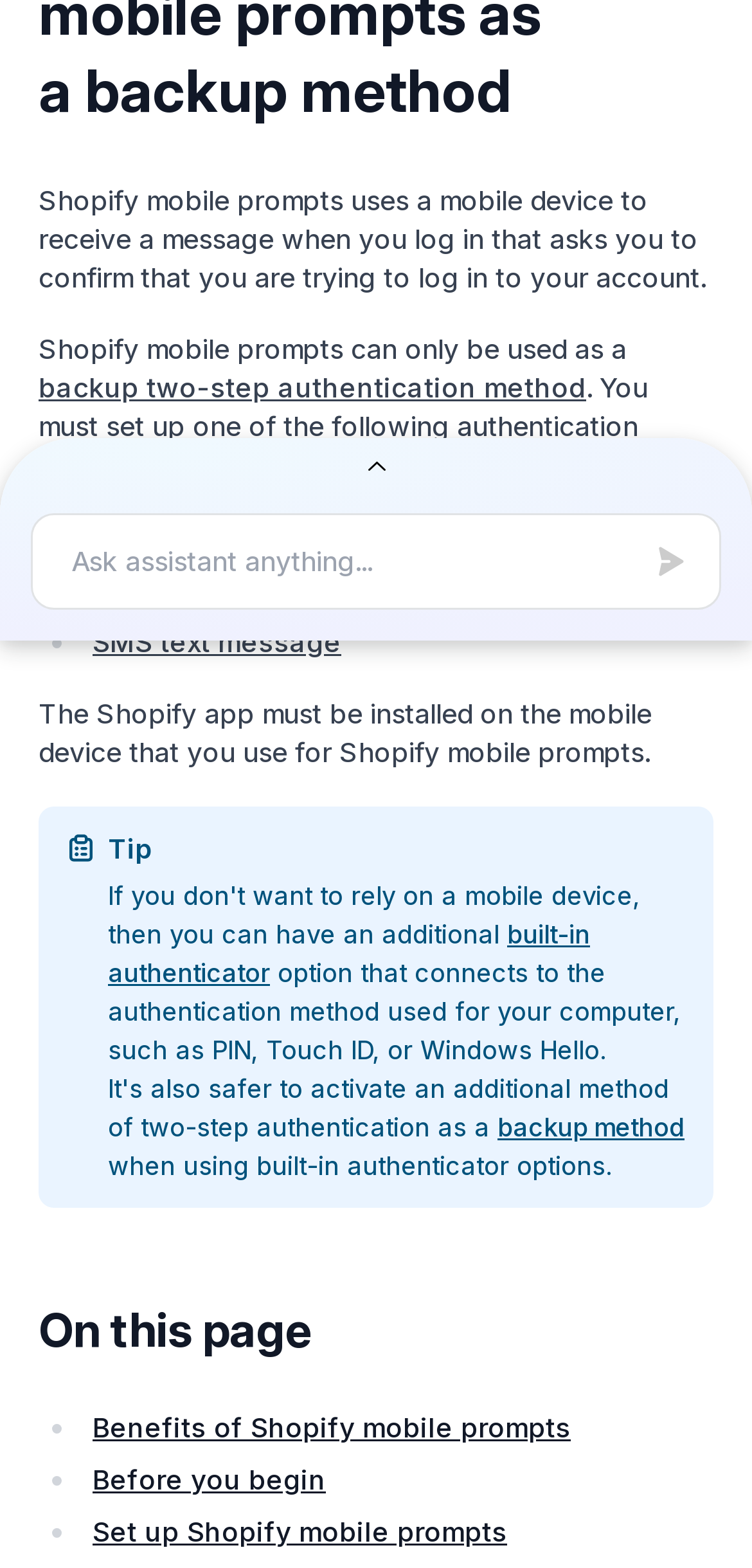Locate the bounding box of the UI element described in the following text: "Before you begin".

[0.123, 0.932, 0.433, 0.953]